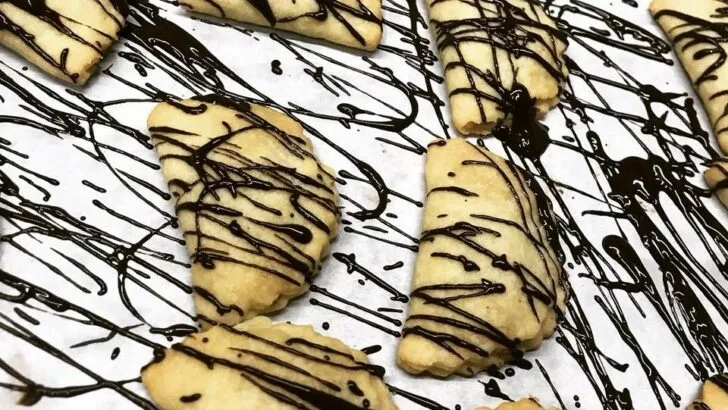Describe all the visual components present in the image.

Indulge your sweet tooth with a tantalizing view of freshly baked pastries, elegantly drizzled with rich chocolate. The image showcases a tempting assortment of golden-brown cookies, each beautifully shaped and adorned with artistic streaks of dark chocolate atop a delicate, flaky surface. Placed artfully on a parchment-lined surface, these treats invite you to savor their delightful flavors, making them the perfect centerpiece for dessert lovers. In the context of Boston's vibrant dessert scene, these delectable bites represent just one of the many irresistible options waiting to be explored. Whether enjoyed as an after-dinner delicacy or a midday treat, these cookies are a true testament to the city's dedication to sweet creations.